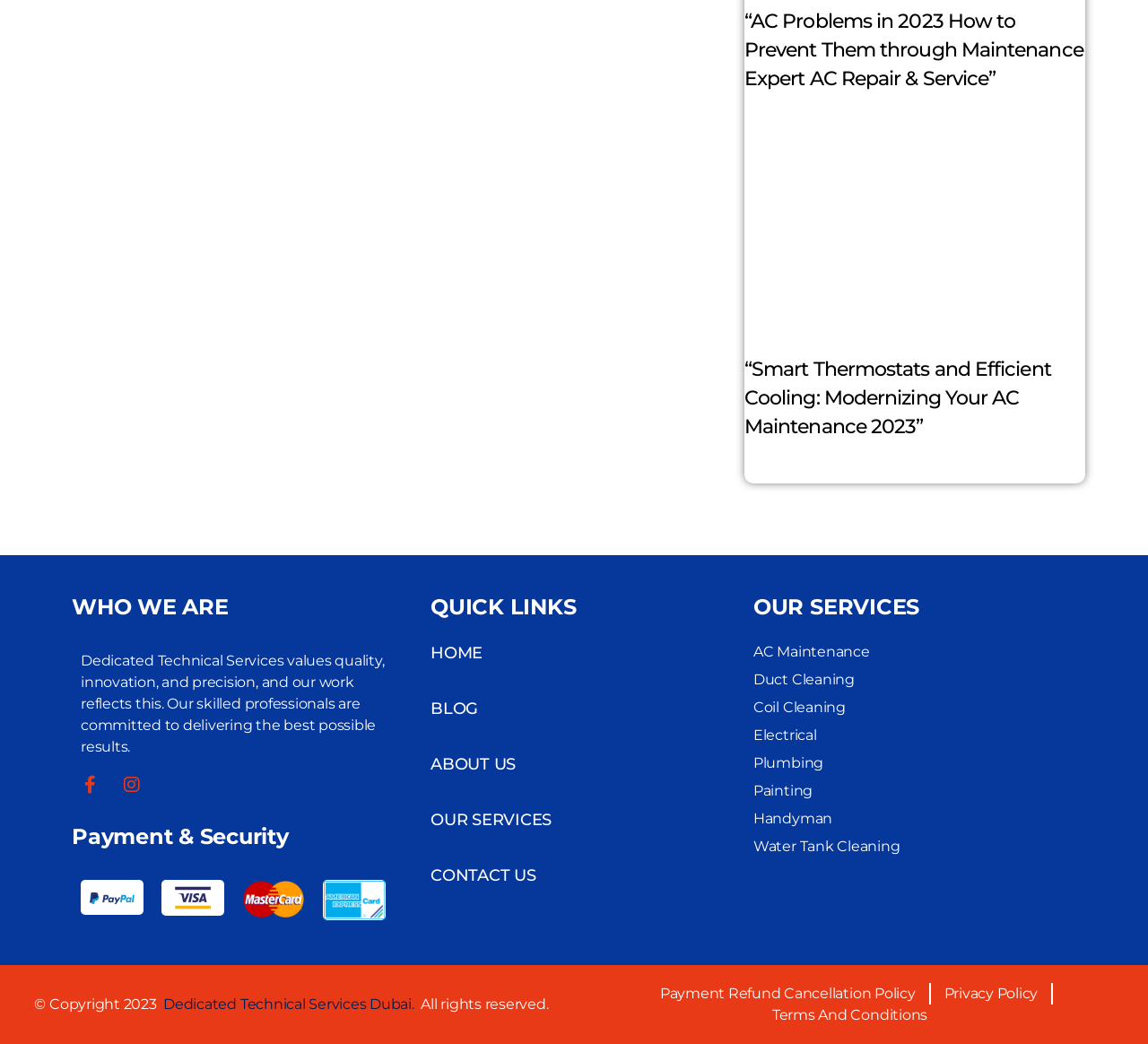Pinpoint the bounding box coordinates of the clickable area needed to execute the instruction: "Click on the link to learn about AC problems in 2023". The coordinates should be specified as four float numbers between 0 and 1, i.e., [left, top, right, bottom].

[0.648, 0.009, 0.944, 0.087]